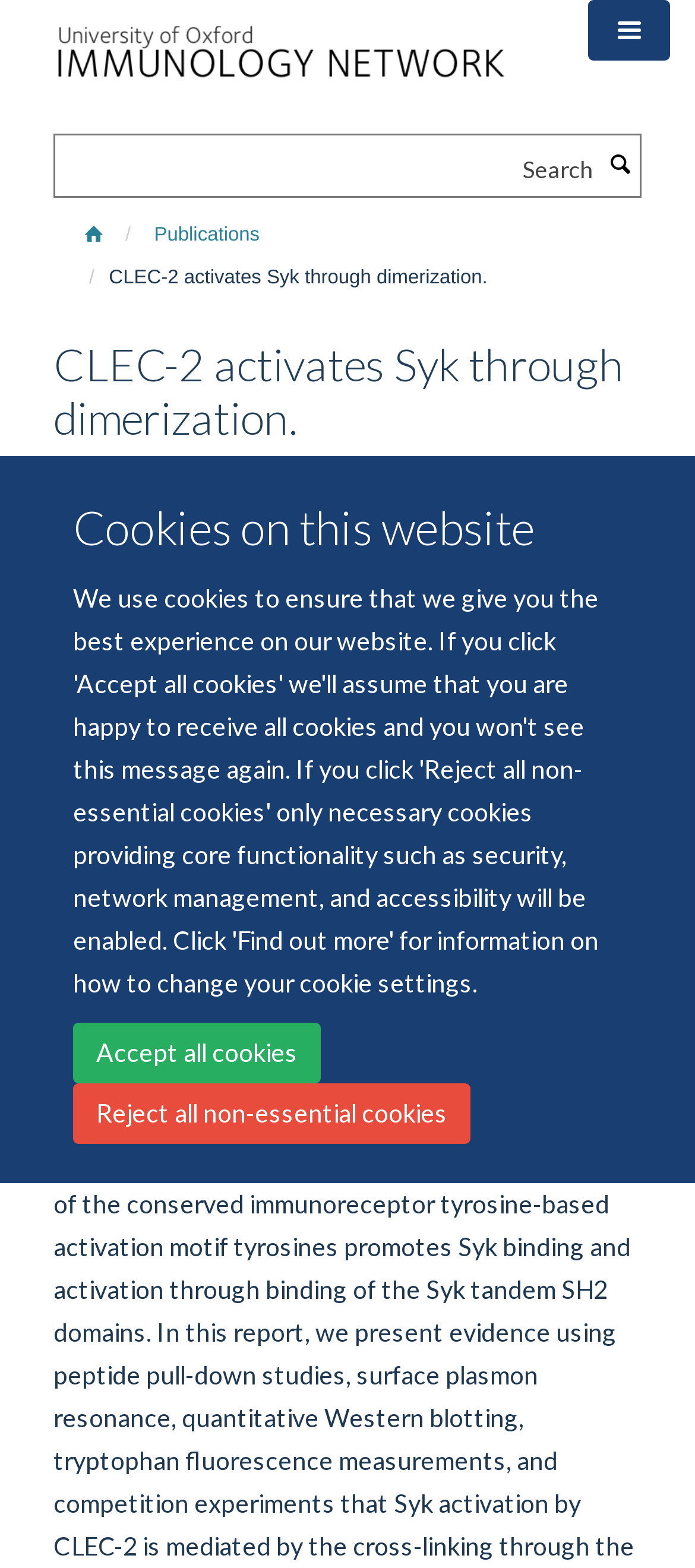Determine the bounding box coordinates in the format (top-left x, top-left y, bottom-right x, bottom-right y). Ensure all values are floating point numbers between 0 and 1. Identify the bounding box of the UI element described by: parent_node: Search name="SearchableText" placeholder="Search"

[0.079, 0.092, 0.868, 0.125]